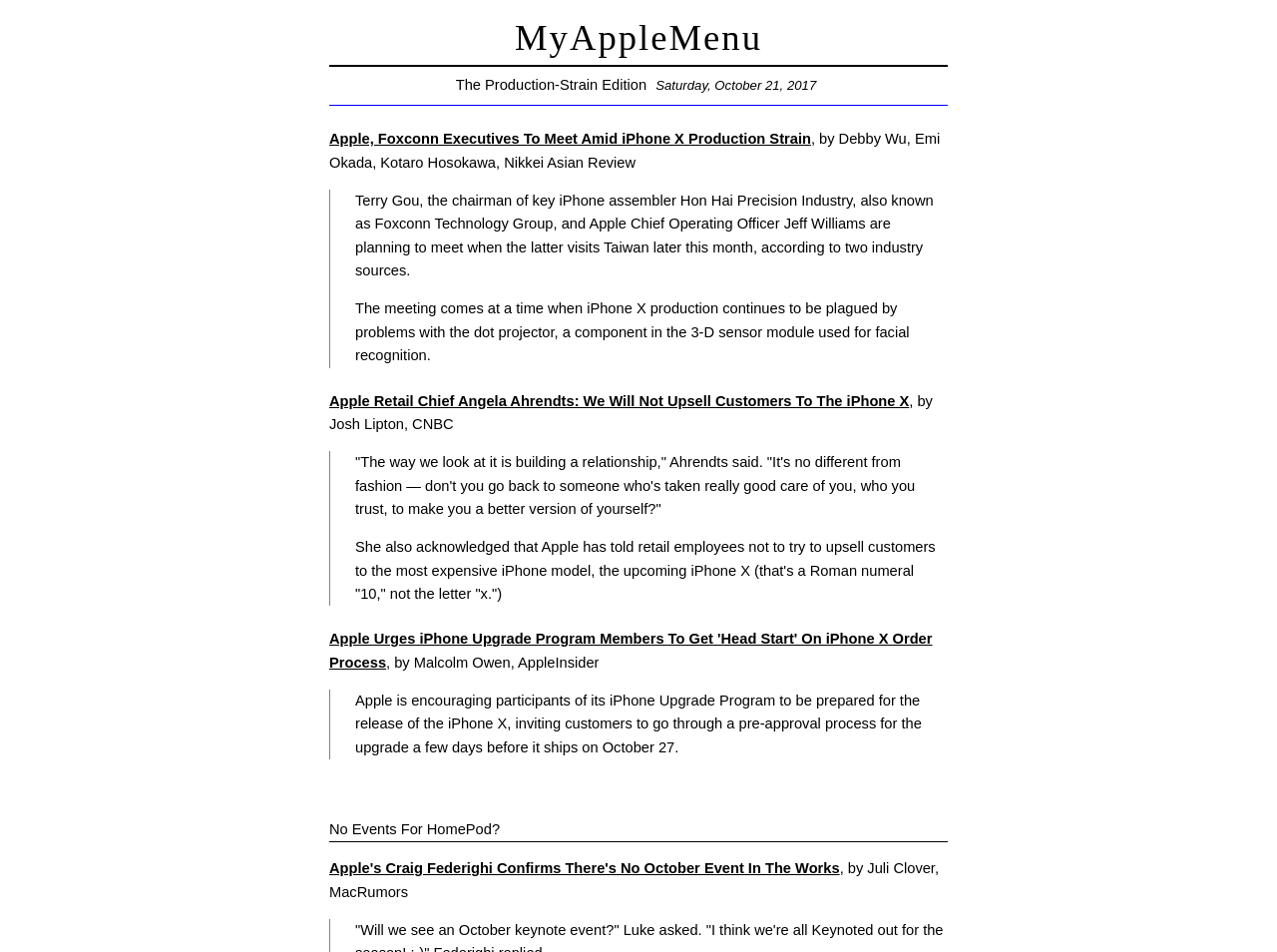Please reply with a single word or brief phrase to the question: 
When is the iPhone X release date?

October 27